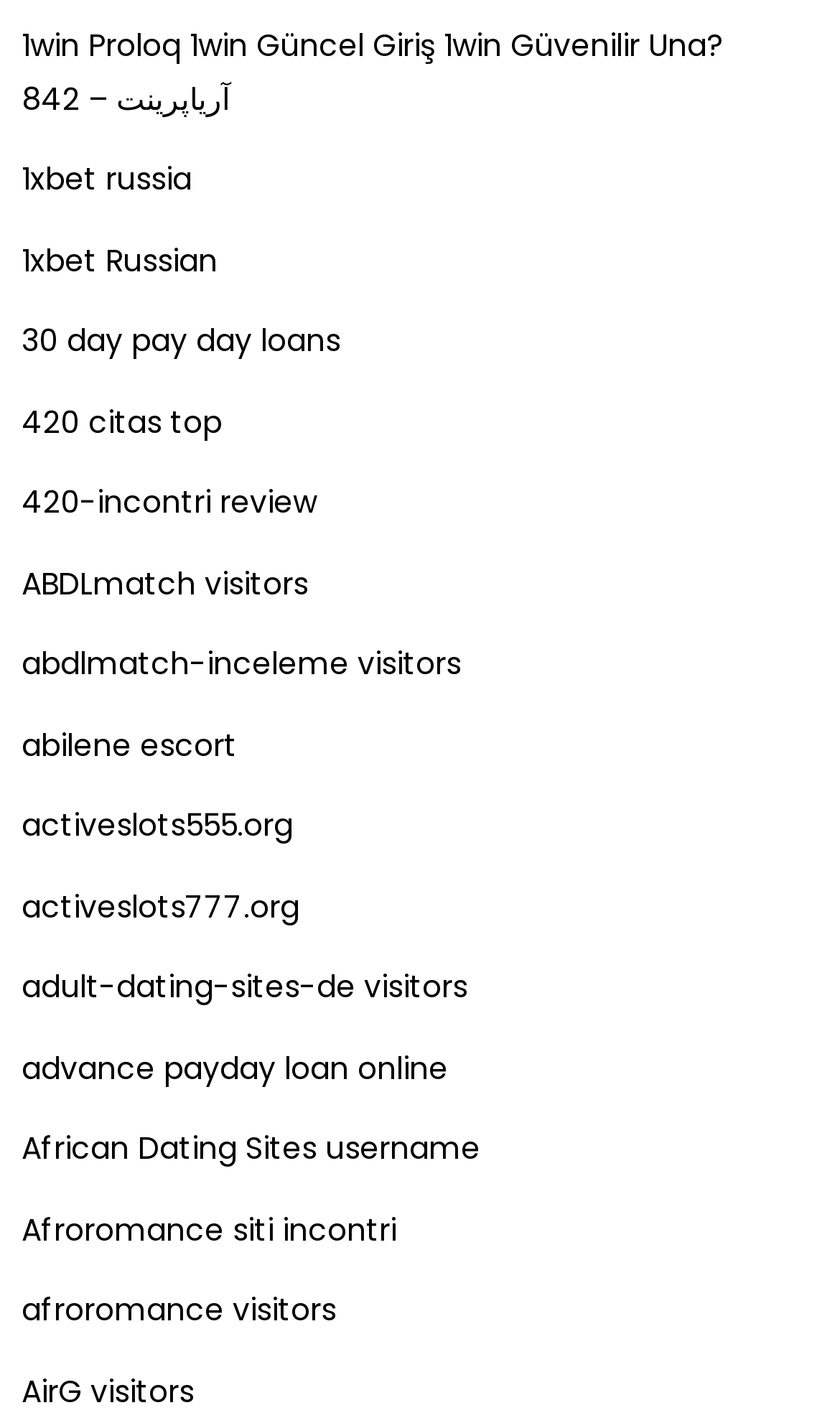Use one word or a short phrase to answer the question provided: 
How many links are on the webpage?

At least 22